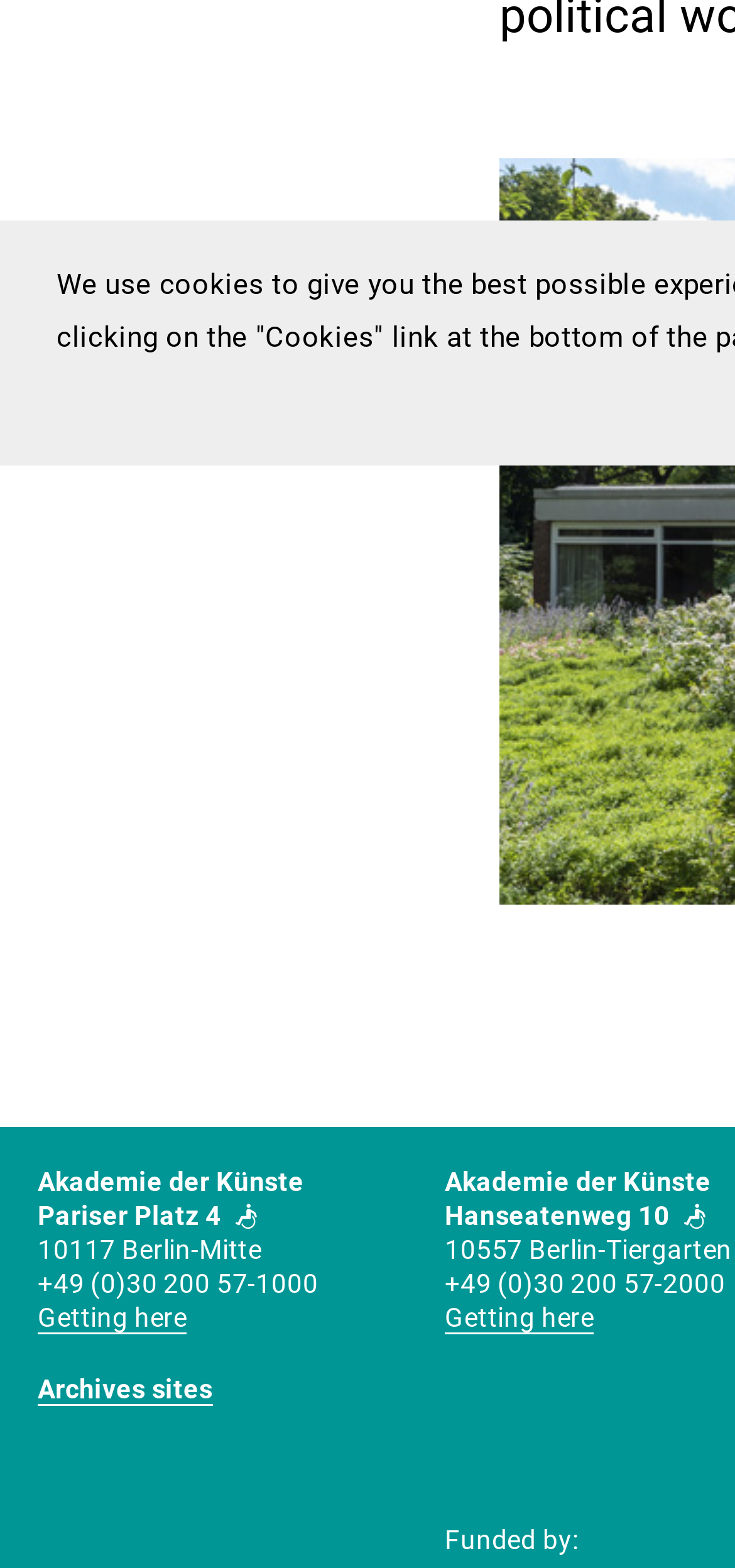Use the information in the screenshot to answer the question comprehensively: What is the phone number for Akademie der Künste?

I found the phone number associated with 'Akademie der Künste' by looking at the text adjacent to the address 'Hanseatenweg 10', which is '+49 (0)30 200 57-2000'.